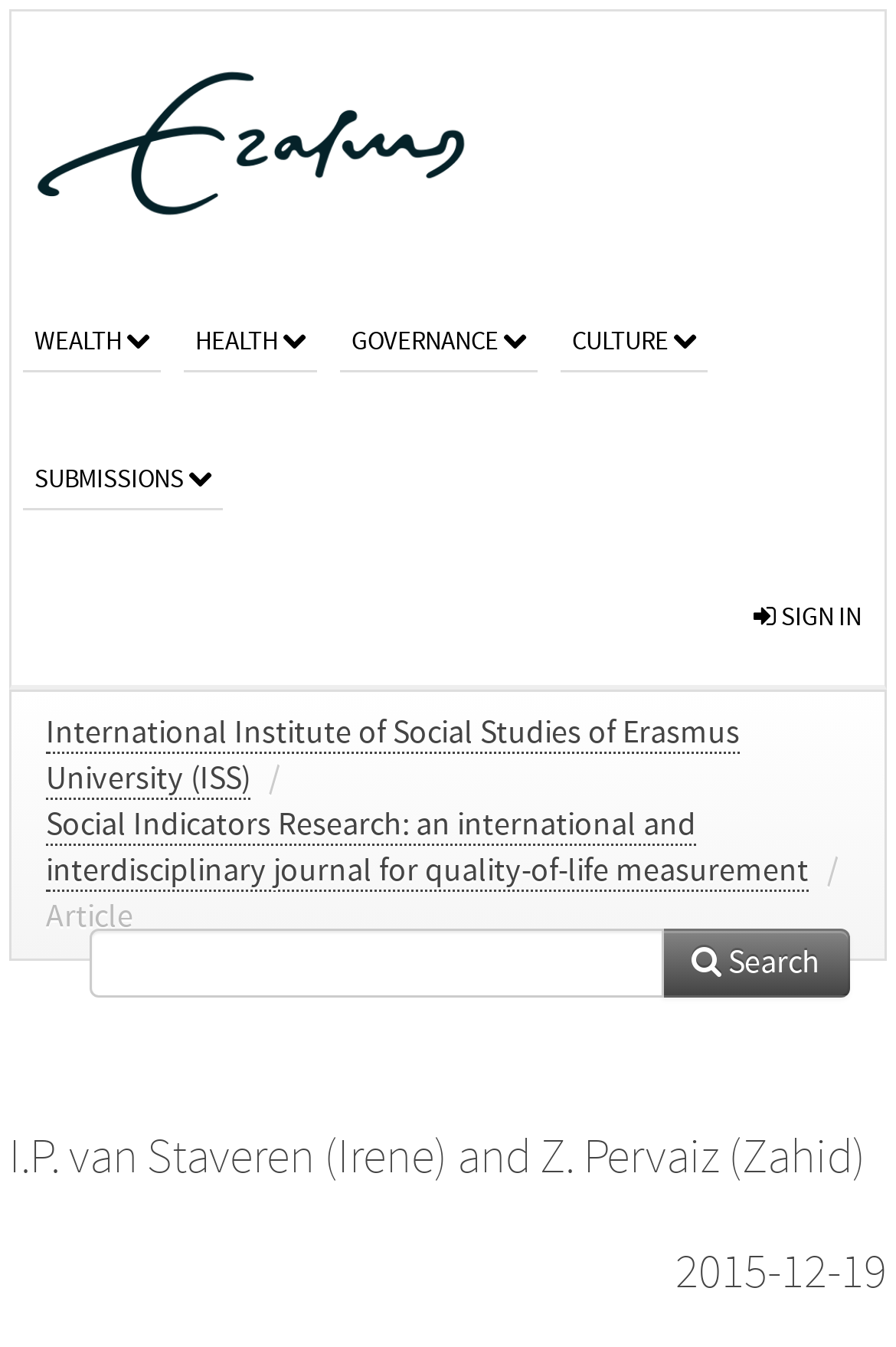Find the bounding box coordinates for the area that should be clicked to accomplish the instruction: "visit university website".

[0.0, 0.009, 0.564, 0.203]